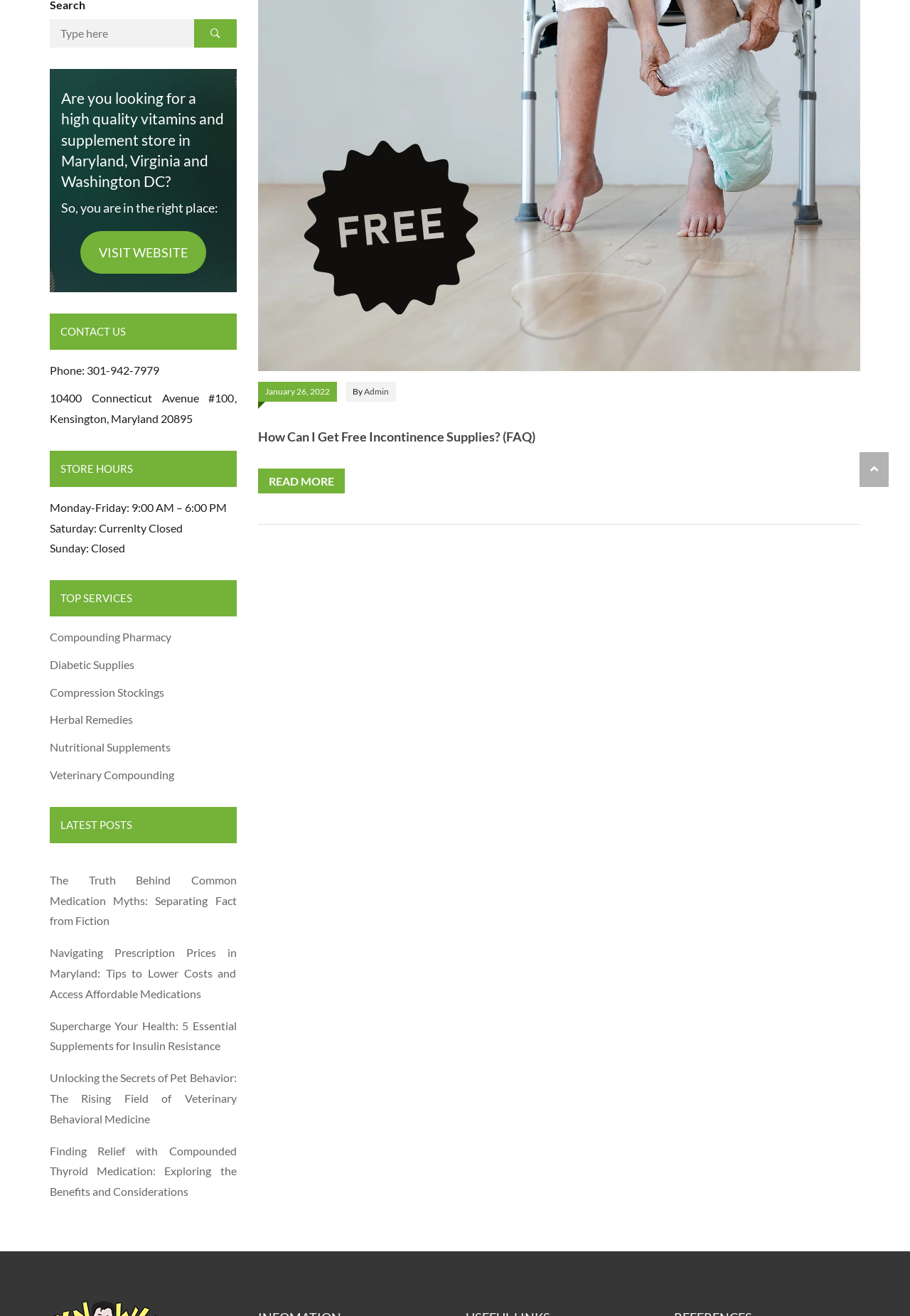Identify the bounding box for the described UI element. Provide the coordinates in (top-left x, top-left y, bottom-right x, bottom-right y) format with values ranging from 0 to 1: Search

[0.213, 0.014, 0.26, 0.036]